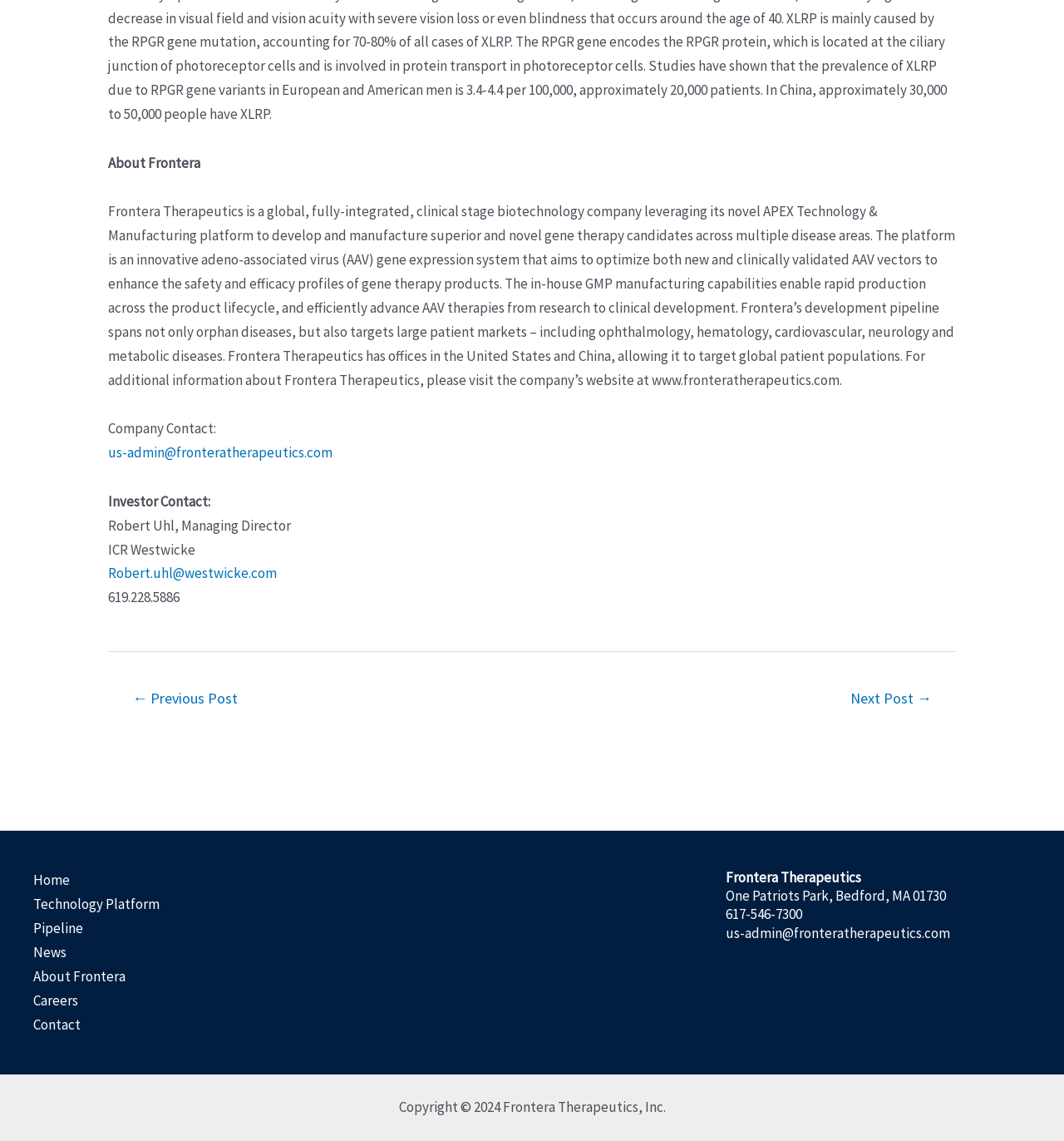Please answer the following question using a single word or phrase: 
What is the company's office location?

One Patriots Park, Bedford, MA 01730